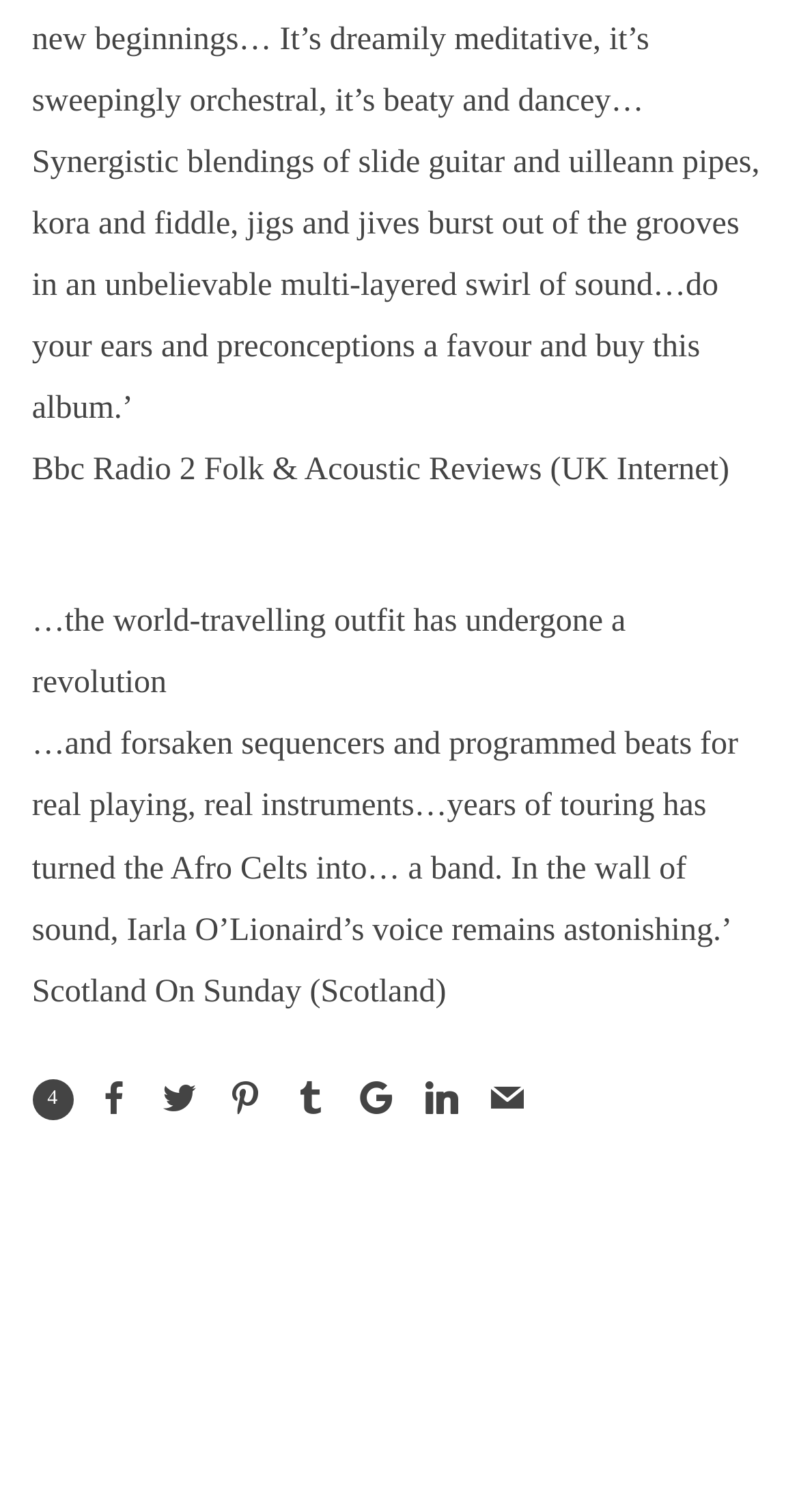Given the element description: "title="Share by Email"", predict the bounding box coordinates of this UI element. The coordinates must be four float numbers between 0 and 1, given as [left, top, right, bottom].

[0.614, 0.715, 0.655, 0.736]